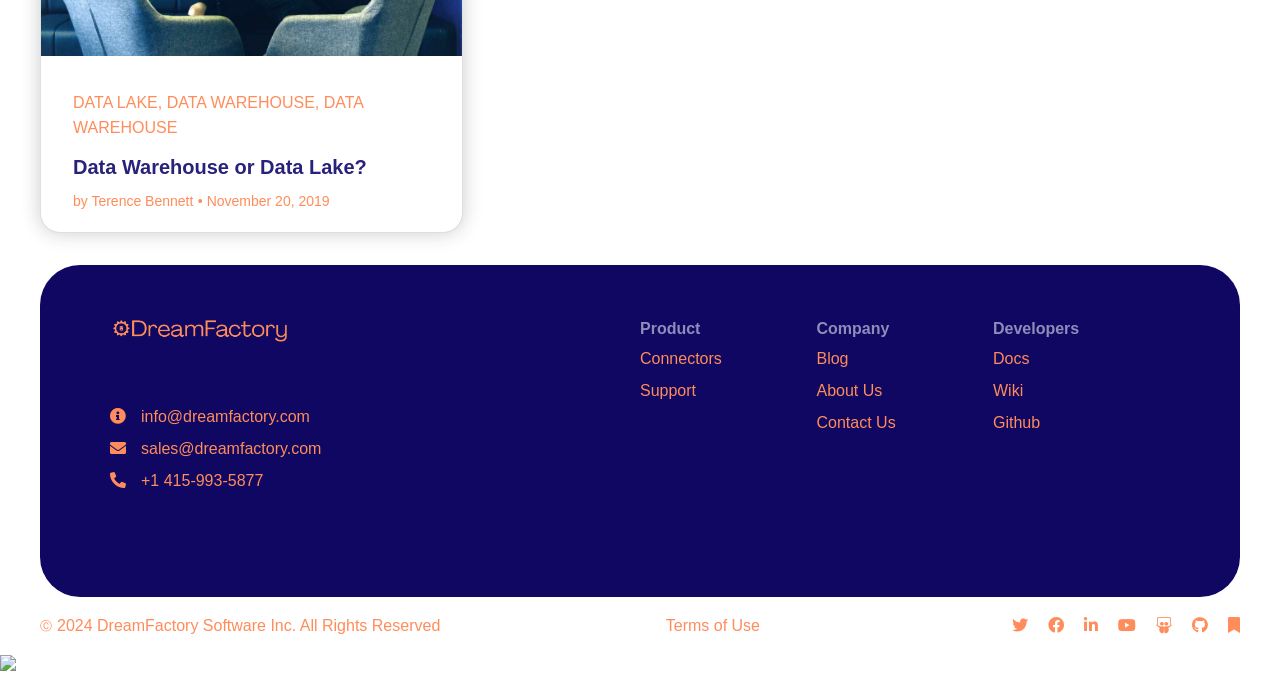What is the phone number for contact?
Please provide an in-depth and detailed response to the question.

The phone number for contact can be found by looking at the link element '+1 415-993-5877' which is located below the email addresses.